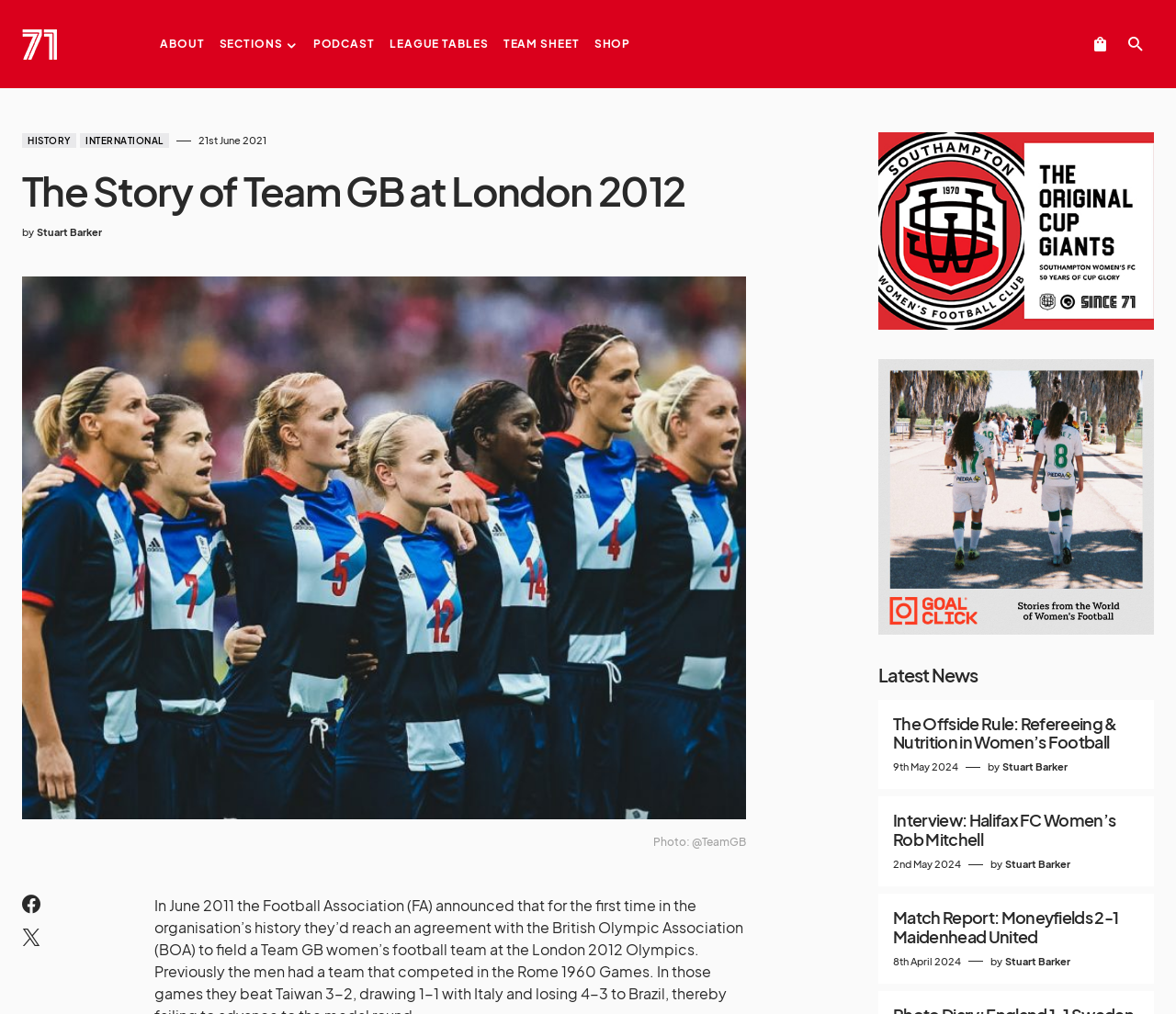Reply to the question below using a single word or brief phrase:
Who wrote the story?

Stuart Barker